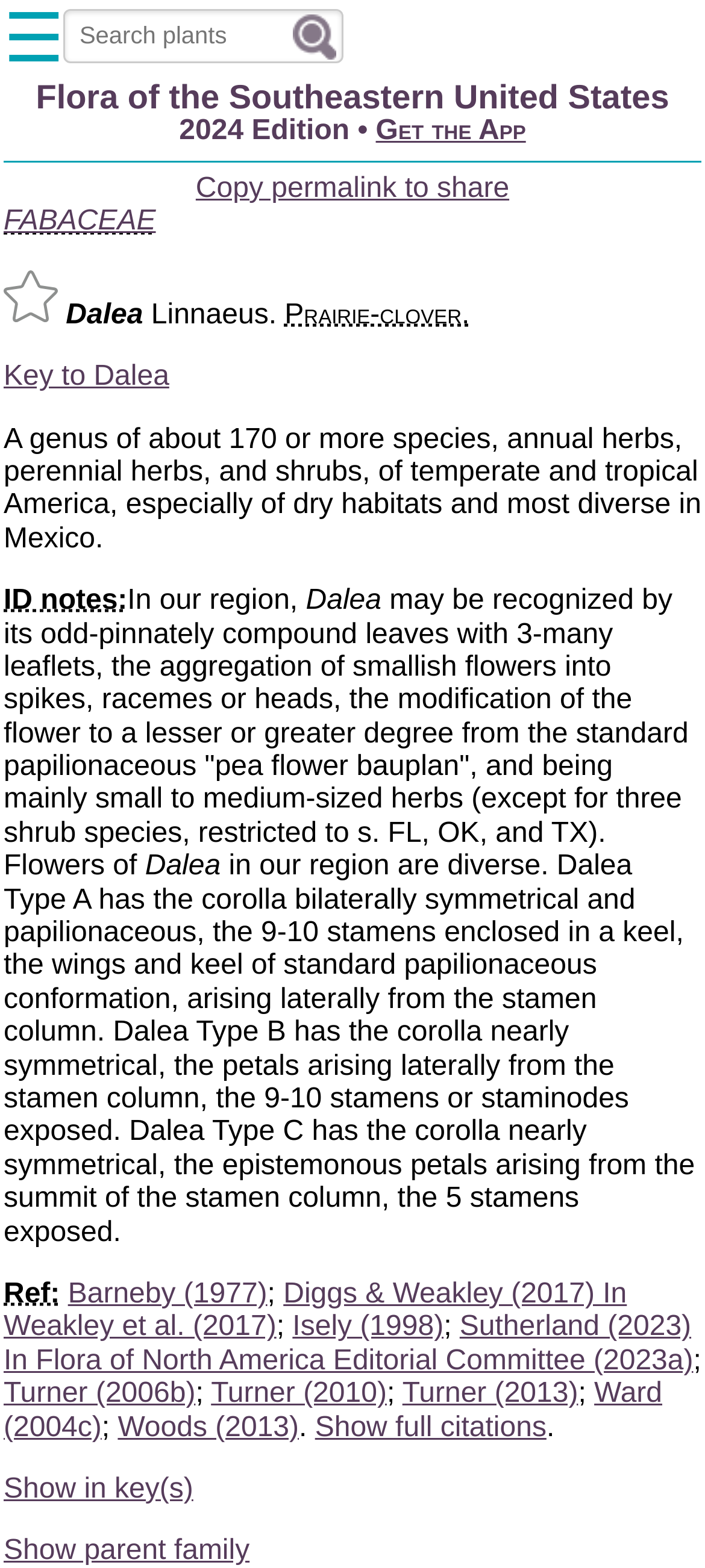What is the genus of the plant?
Examine the webpage screenshot and provide an in-depth answer to the question.

The genus of the plant can be found in the StaticText element with the text 'Dalea' located at [0.093, 0.191, 0.203, 0.211]. This element is a child of the Root Element and is positioned near the top of the webpage.